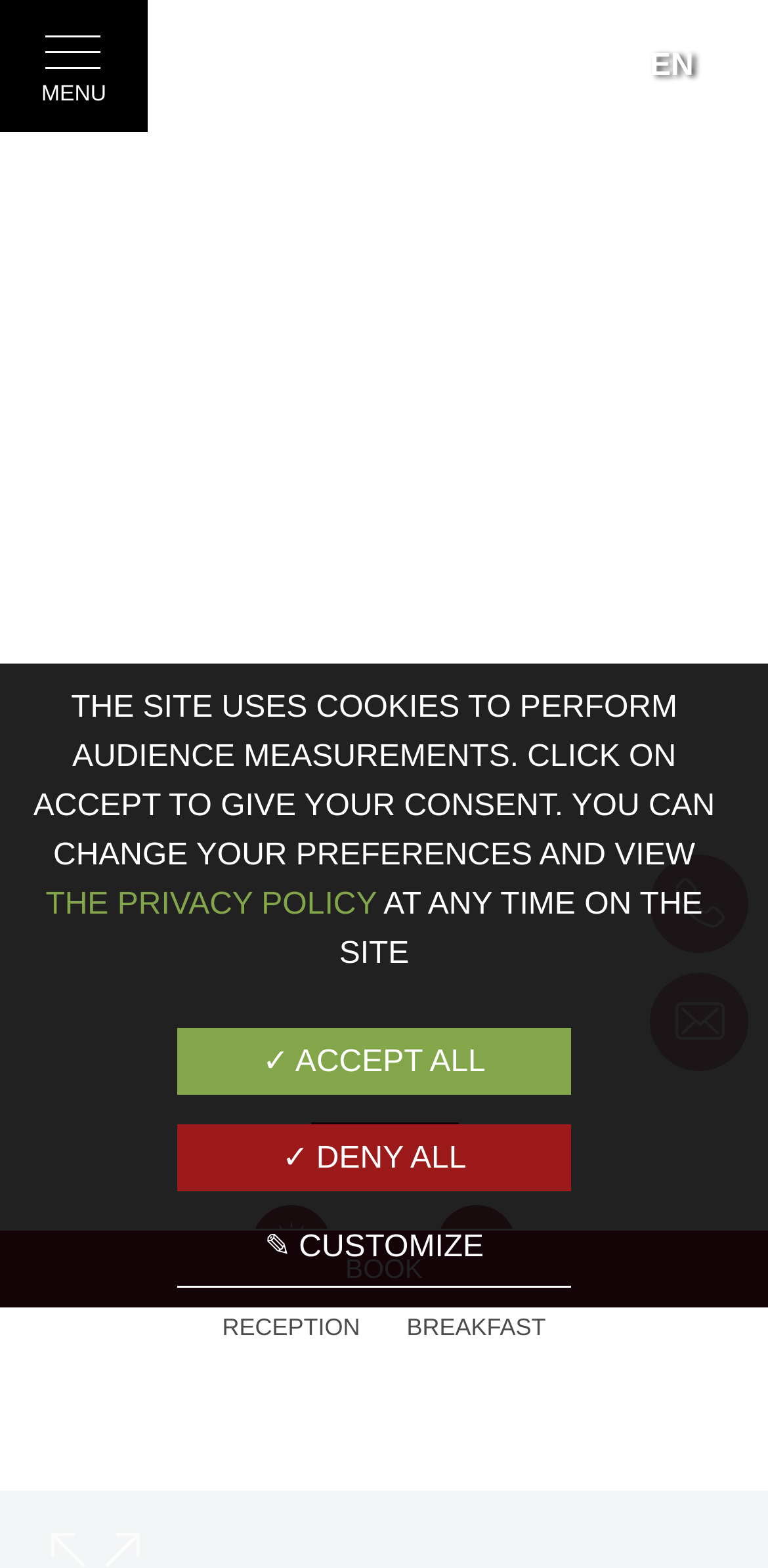What services are offered by the hotel?
Using the details from the image, give an elaborate explanation to answer the question.

The webpage lists 'RECEPTION' and 'BREAKFAST' as services offered by the hotel, with corresponding links and images. These services are likely to be part of the hotel's amenities.